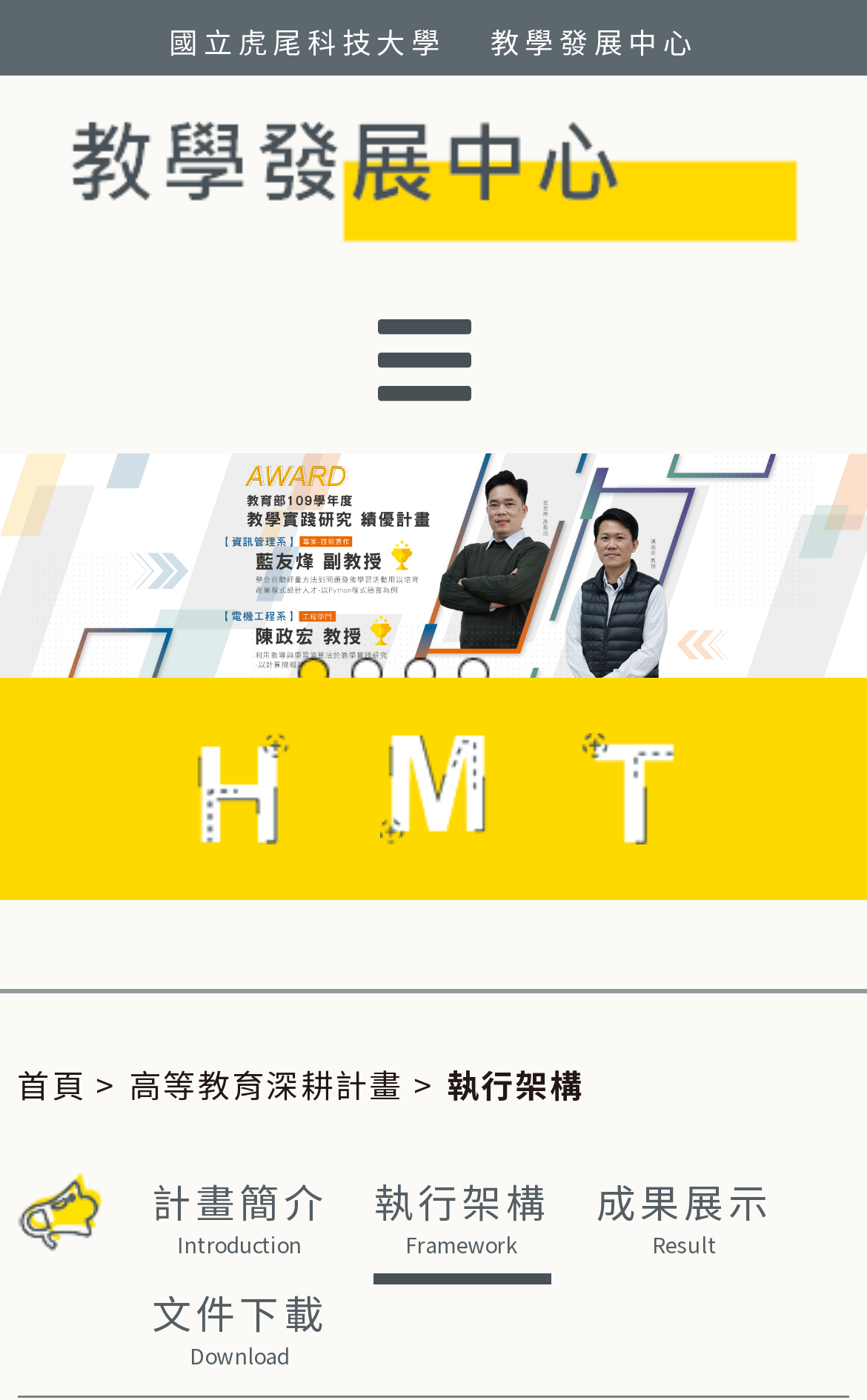Summarize the webpage in an elaborate manner.

The webpage is about the National Formosa University's Teaching Development Center. At the top, there are two links: "國立虎尾科技大學" (National Formosa University) and "教學發展中心" (Teaching Development Center). 

Below these links, there is a large banner image that spans almost the entire width of the page. 

On the left side of the page, there are three small images arranged vertically. 

On the top-right corner, there is a link to the "首頁" (Home) page. Next to it, there is a static text "高等教育深耕計畫 >" (Higher Education Deep Cultivation Plan >), followed by another static text "執行架構" (Execution Framework). 

Below these elements, there are four links arranged horizontally: "計畫簡介 Introduction" (Plan Introduction), "執行架構 Framework" (Execution Framework), "成果展示 Result" (Result Display), and "文件下載 Download" (File Download). These links are separated into two rows, with the first two links on the top and the last two links below.